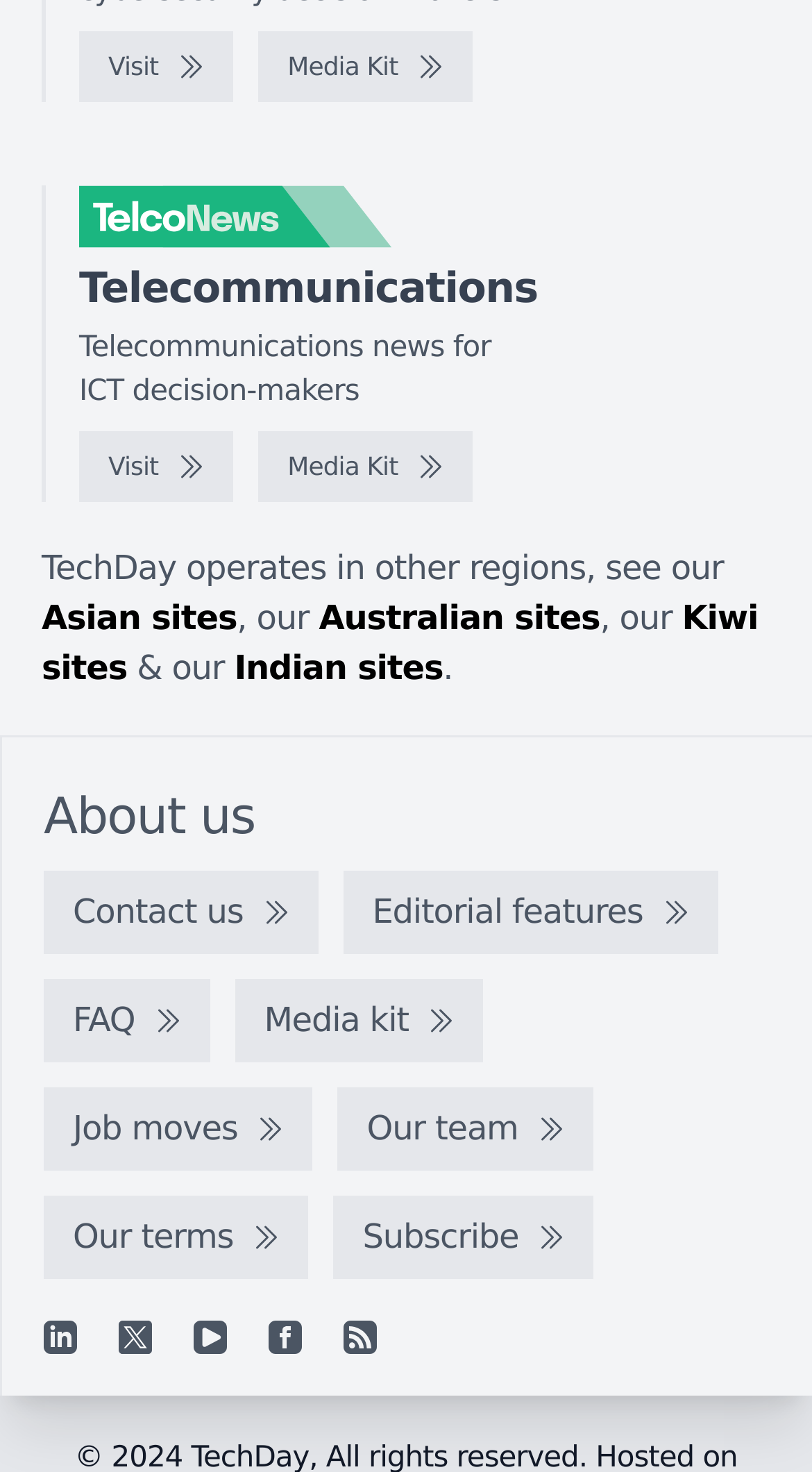Please locate the bounding box coordinates of the region I need to click to follow this instruction: "Follow on LinkedIn".

[0.054, 0.898, 0.095, 0.92]